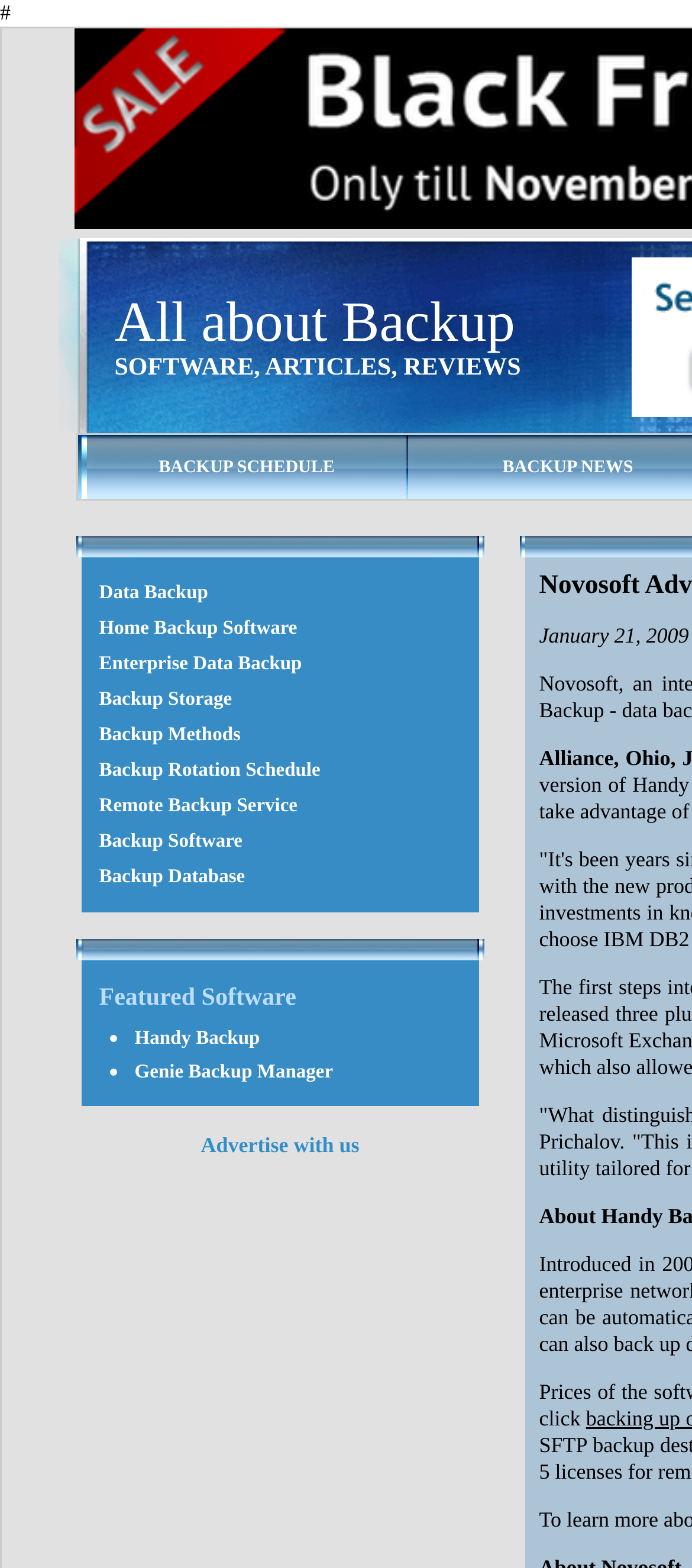What is featured on this webpage?
Analyze the image and provide a thorough answer to the question.

The webpage features specific backup software, including Handy Backup and Genie Backup Manager, which are highlighted in a separate section with links to more information.